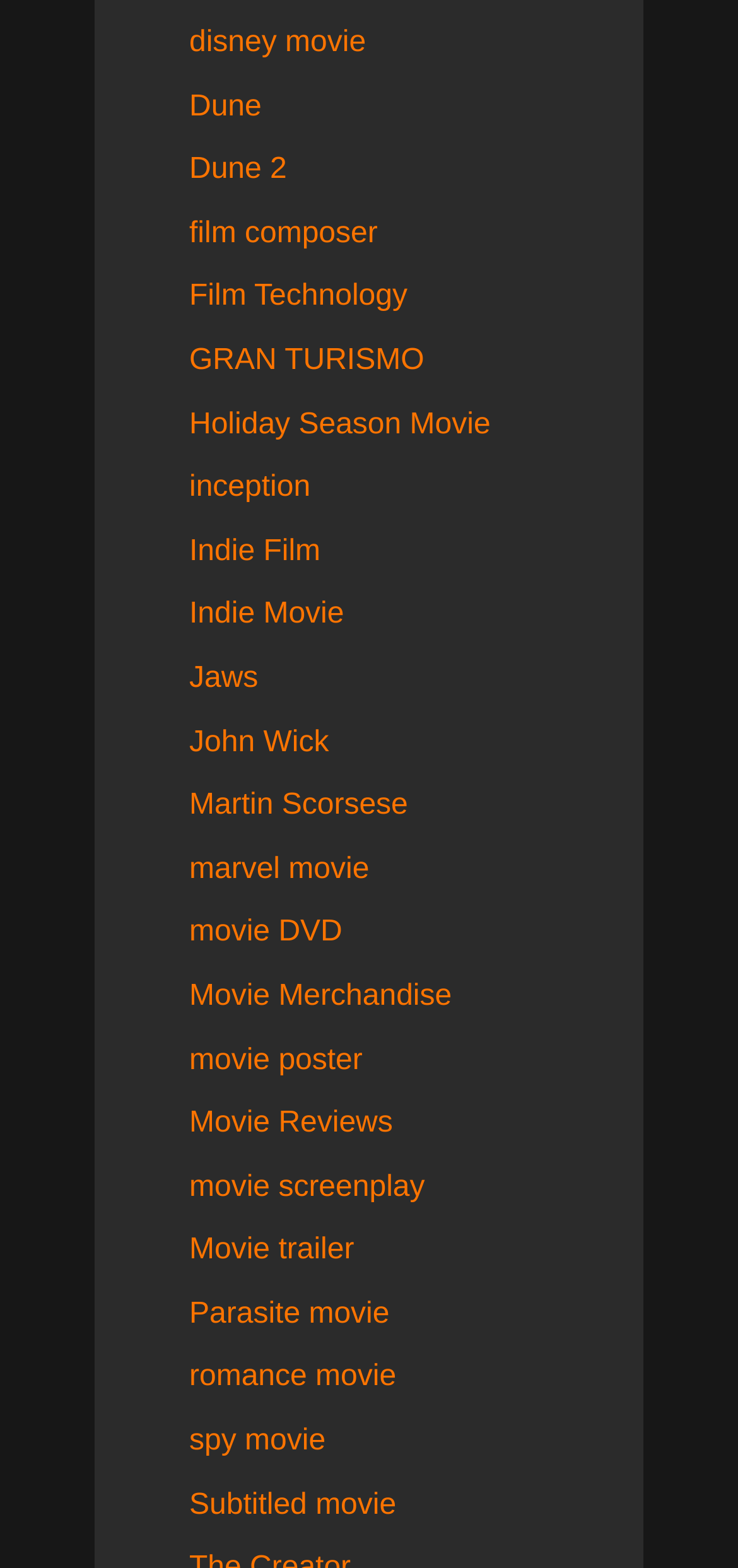How many movie-related links are on the webpage? Based on the screenshot, please respond with a single word or phrase.

28